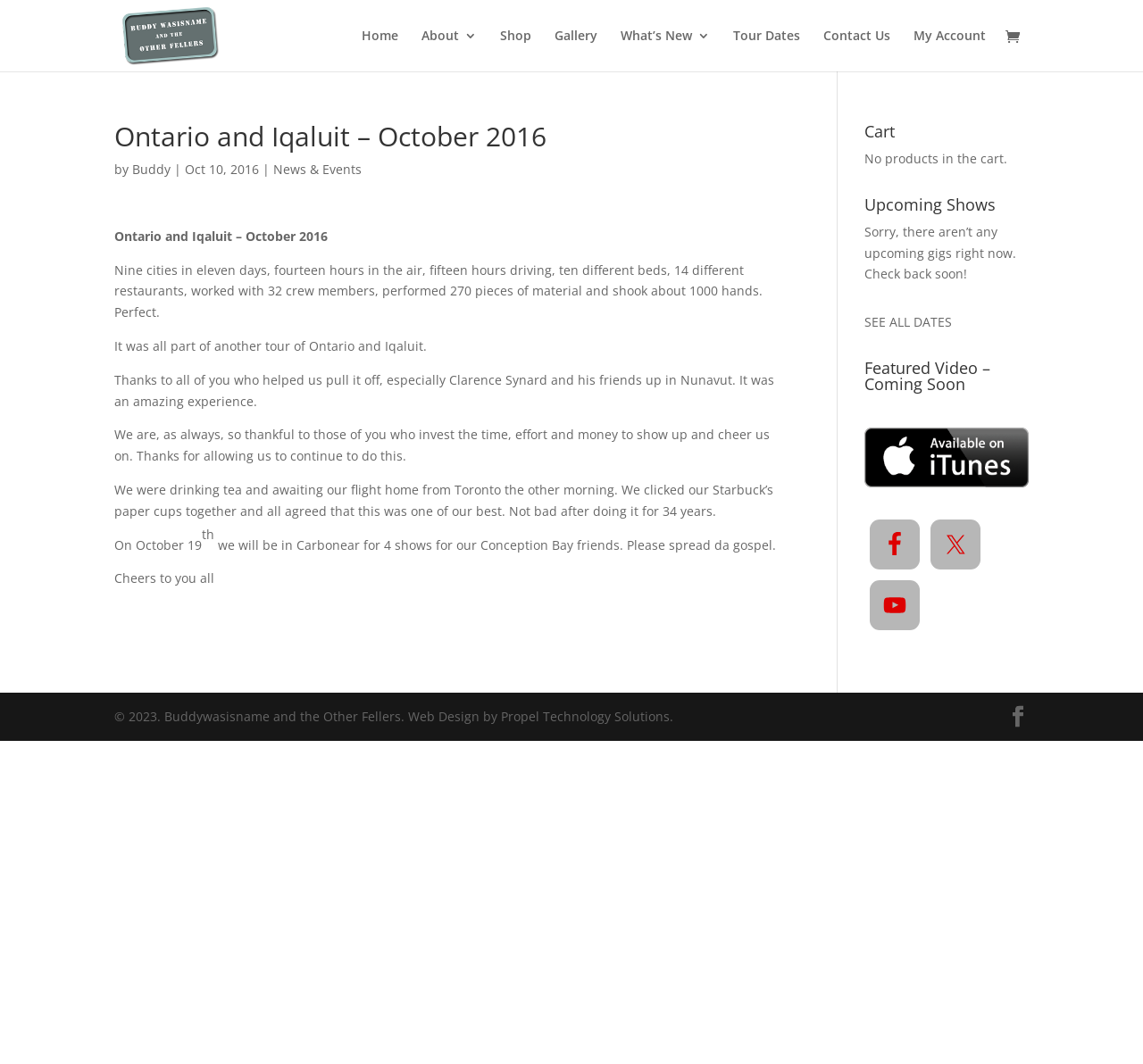Identify the bounding box for the described UI element: "News & Events".

[0.239, 0.151, 0.316, 0.167]